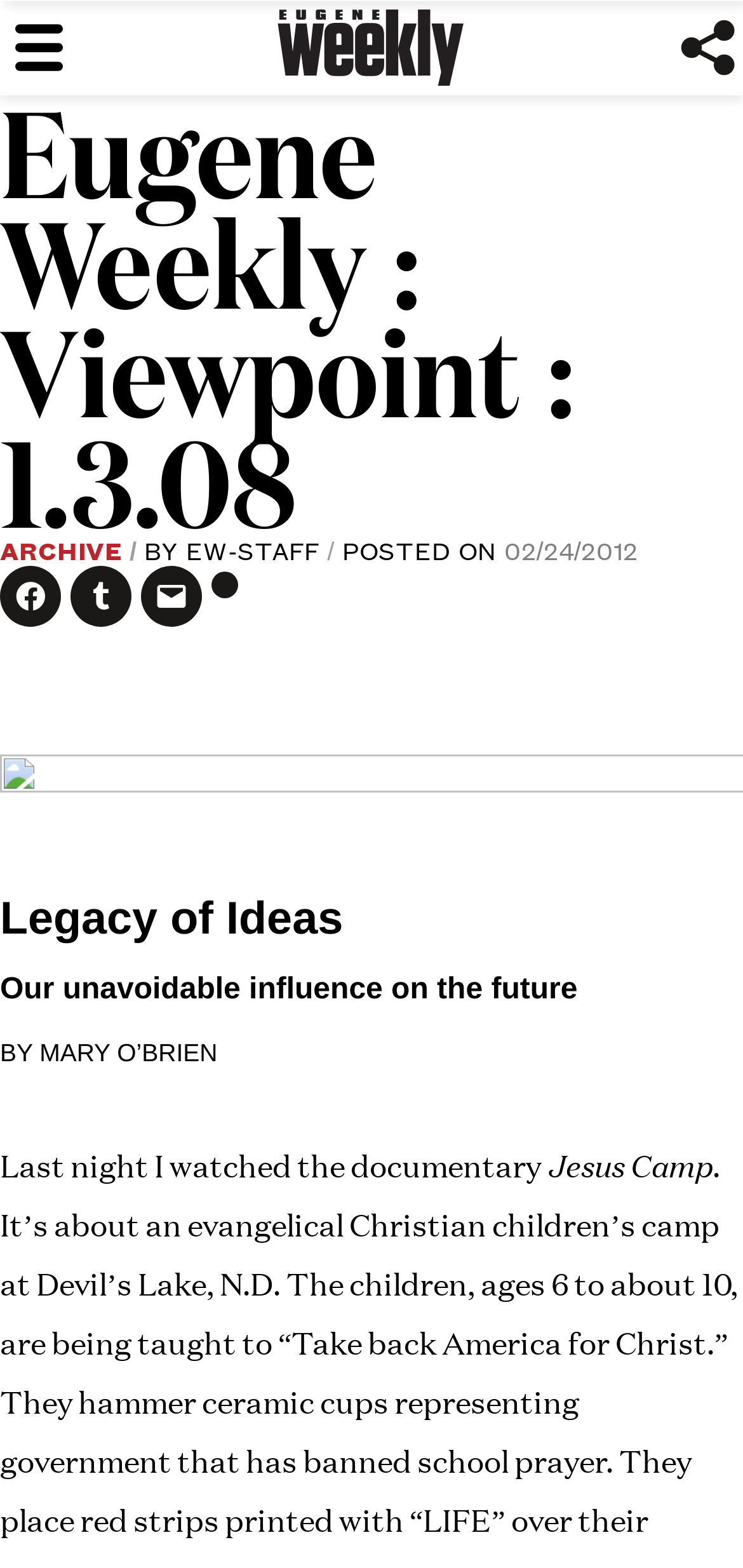Use a single word or phrase to answer the question:
Who is the author of the article?

MARY O’BRIEN